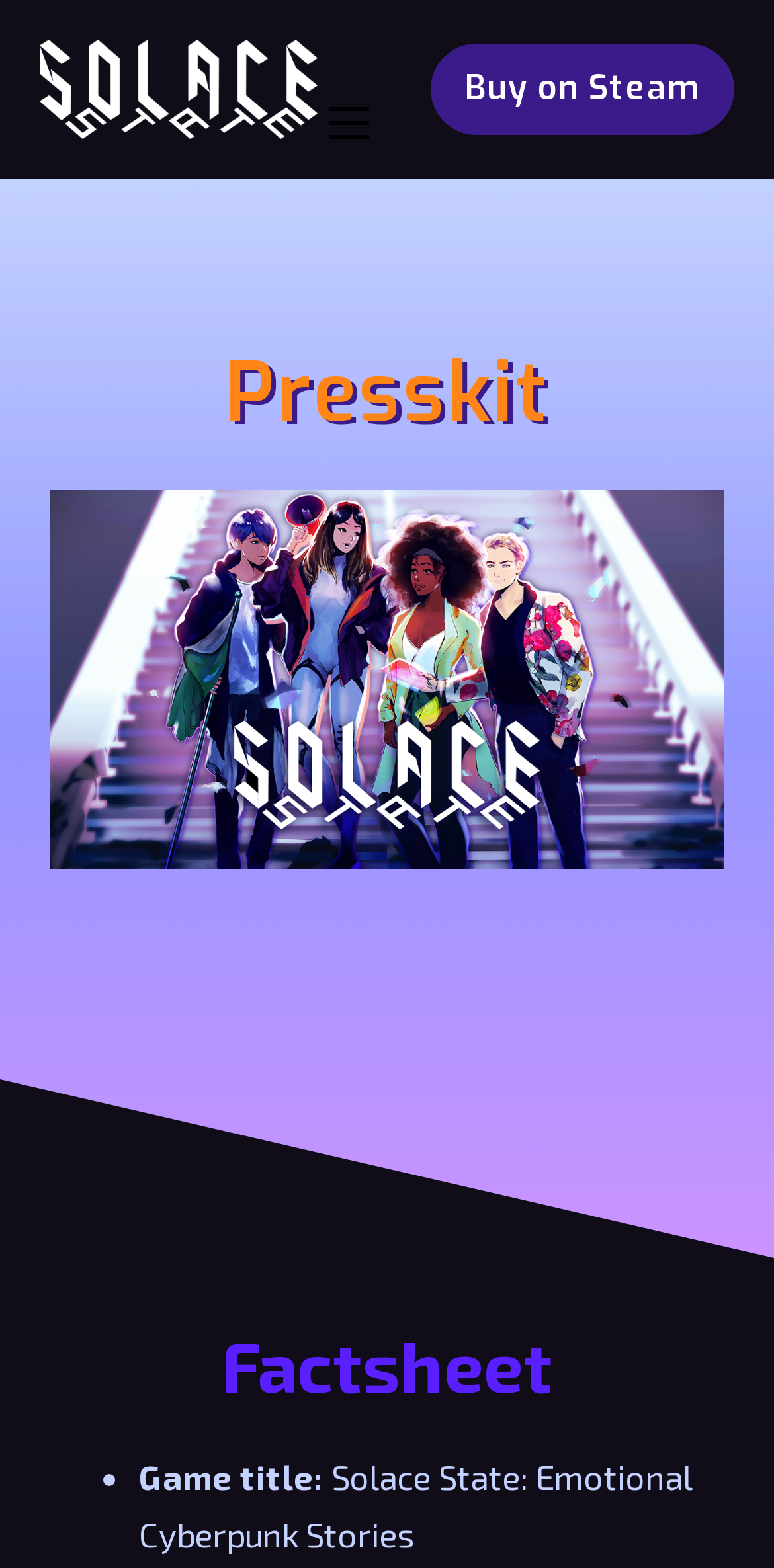What is the section below the key art image?
Please look at the screenshot and answer in one word or a short phrase.

Factsheet